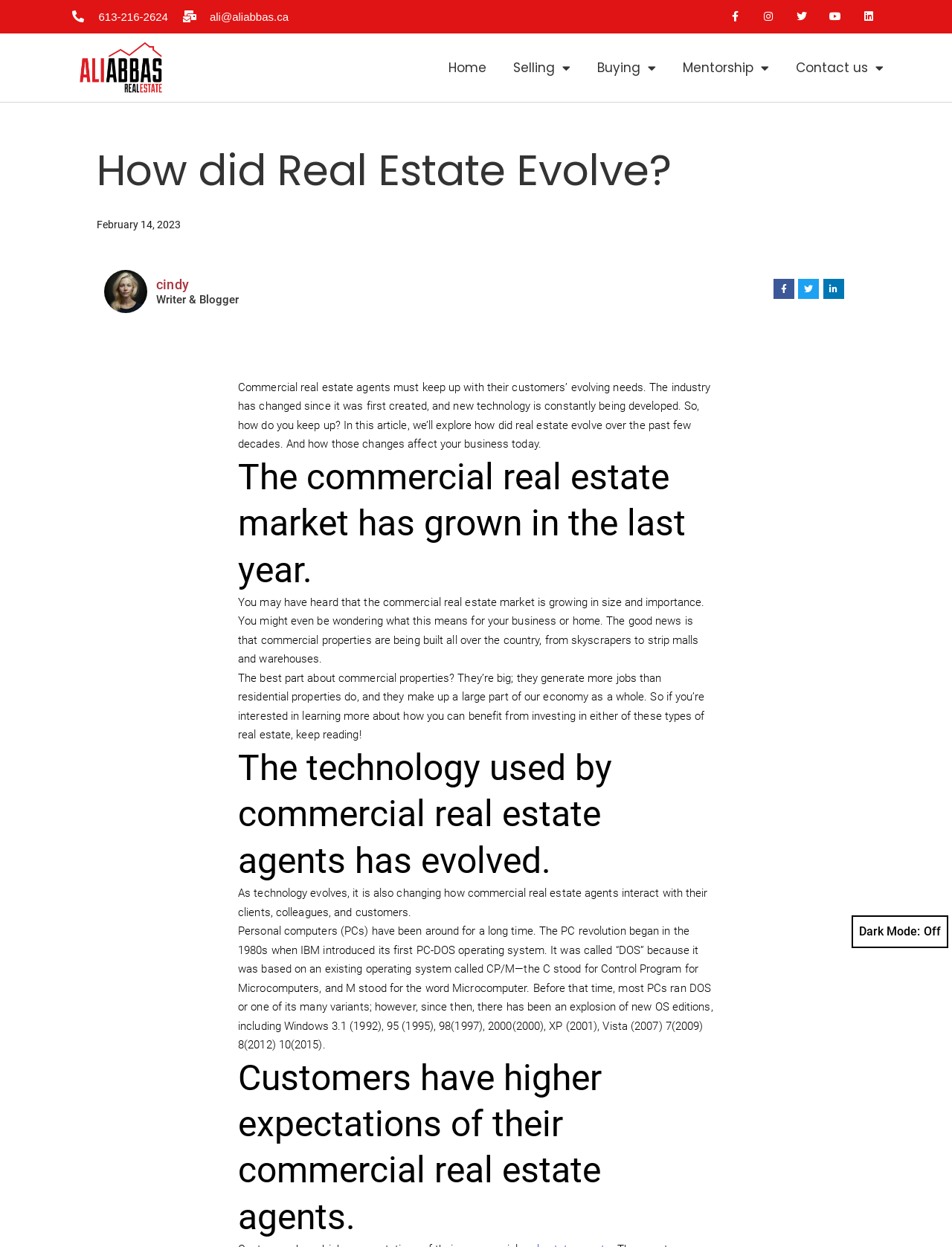Locate the bounding box coordinates of the segment that needs to be clicked to meet this instruction: "Click the Contact us link".

[0.822, 0.041, 0.942, 0.068]